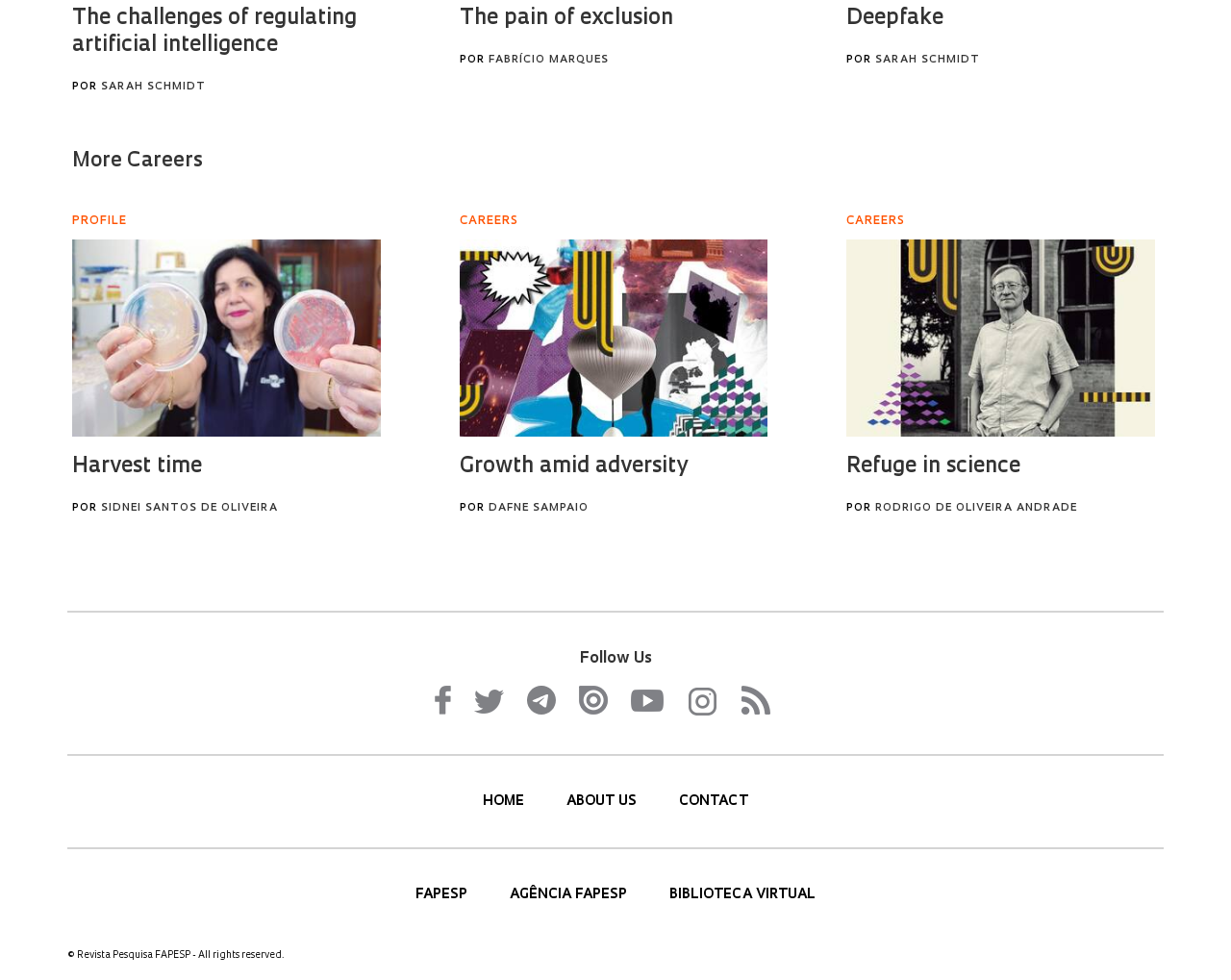Find the bounding box coordinates of the element to click in order to complete the given instruction: "Read about us."

[0.46, 0.811, 0.52, 0.826]